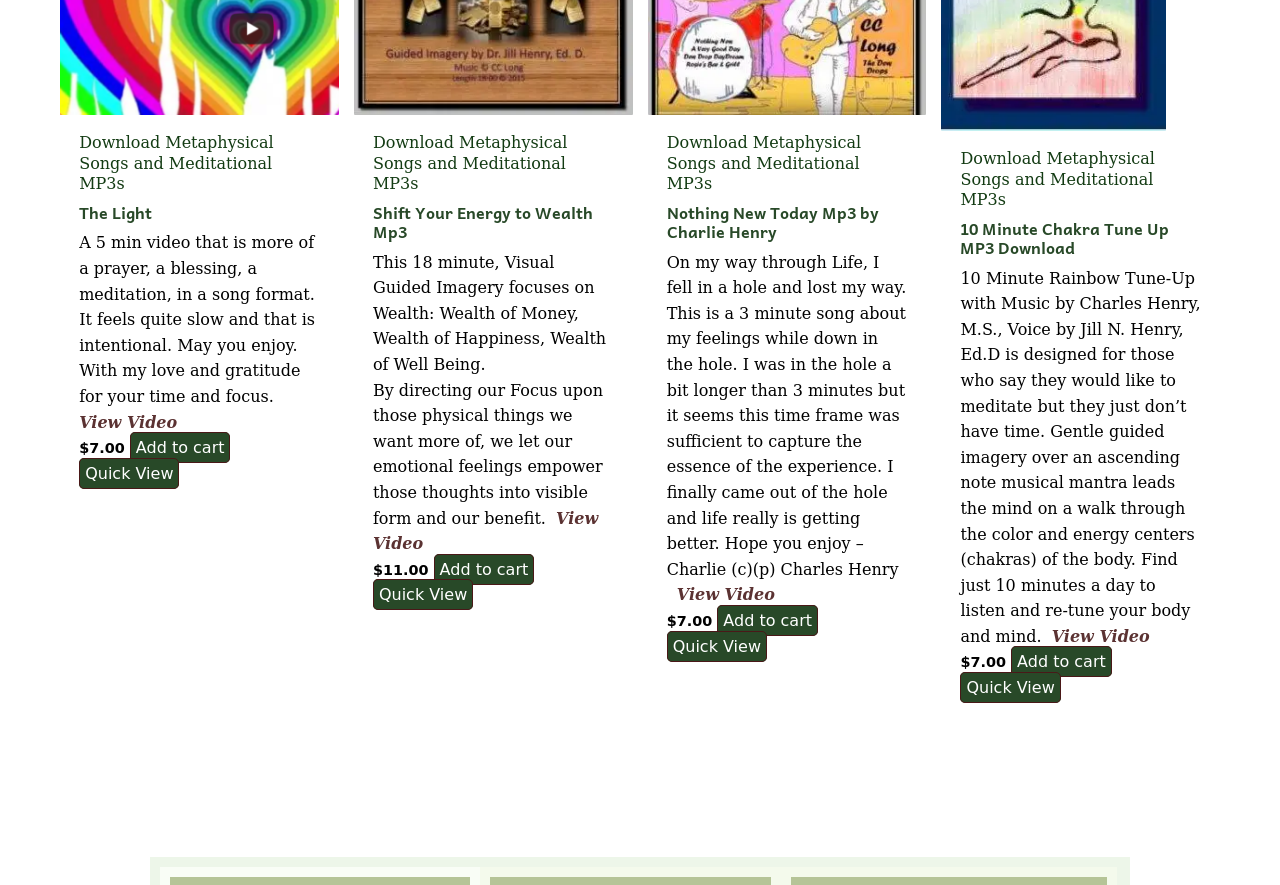Give a short answer to this question using one word or a phrase:
What is the theme of the 'Shift Your Energy to Wealth Mp3' product?

Wealth